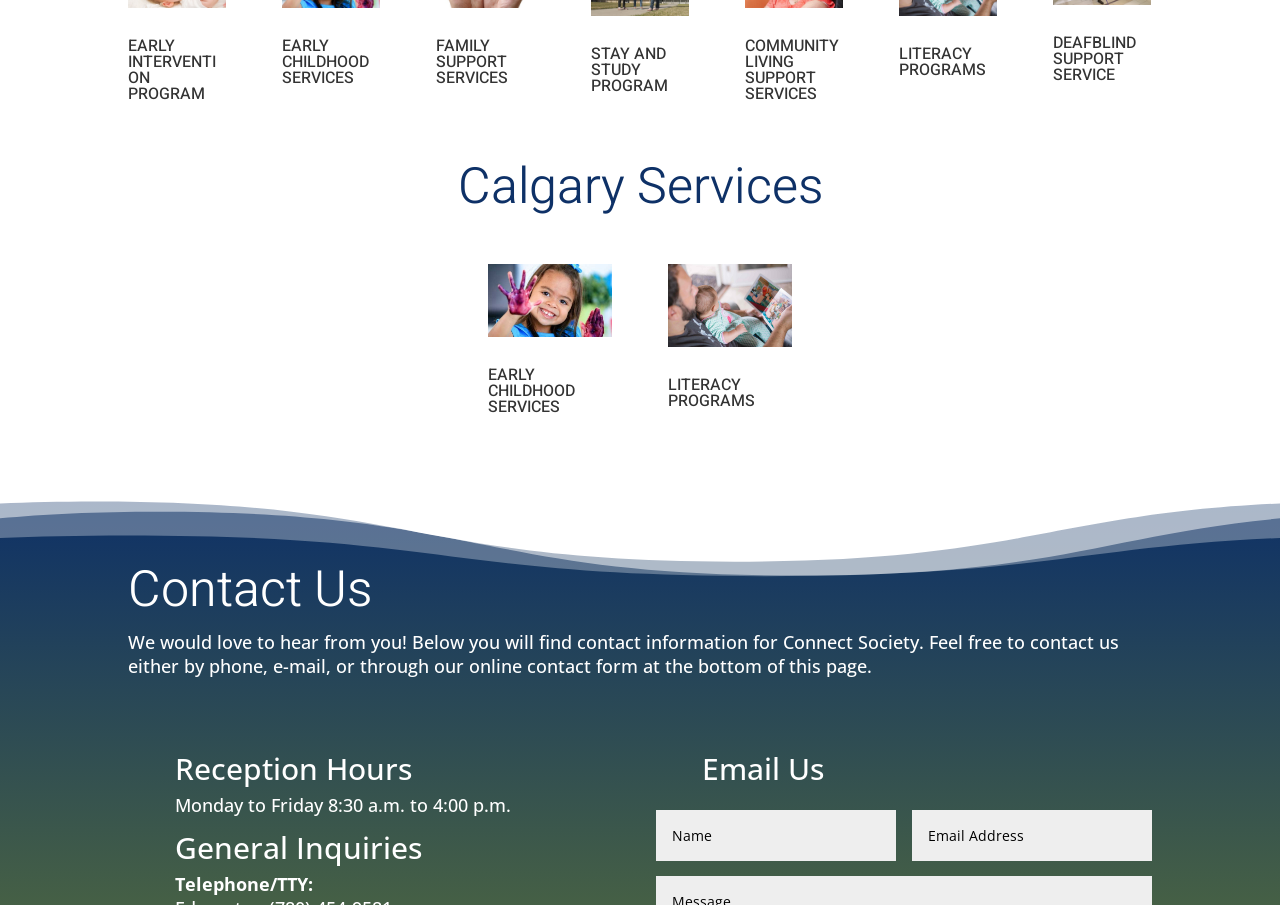Please find the bounding box coordinates of the section that needs to be clicked to achieve this instruction: "Click on LITERACY PROGRAMS".

[0.702, 0.047, 0.77, 0.091]